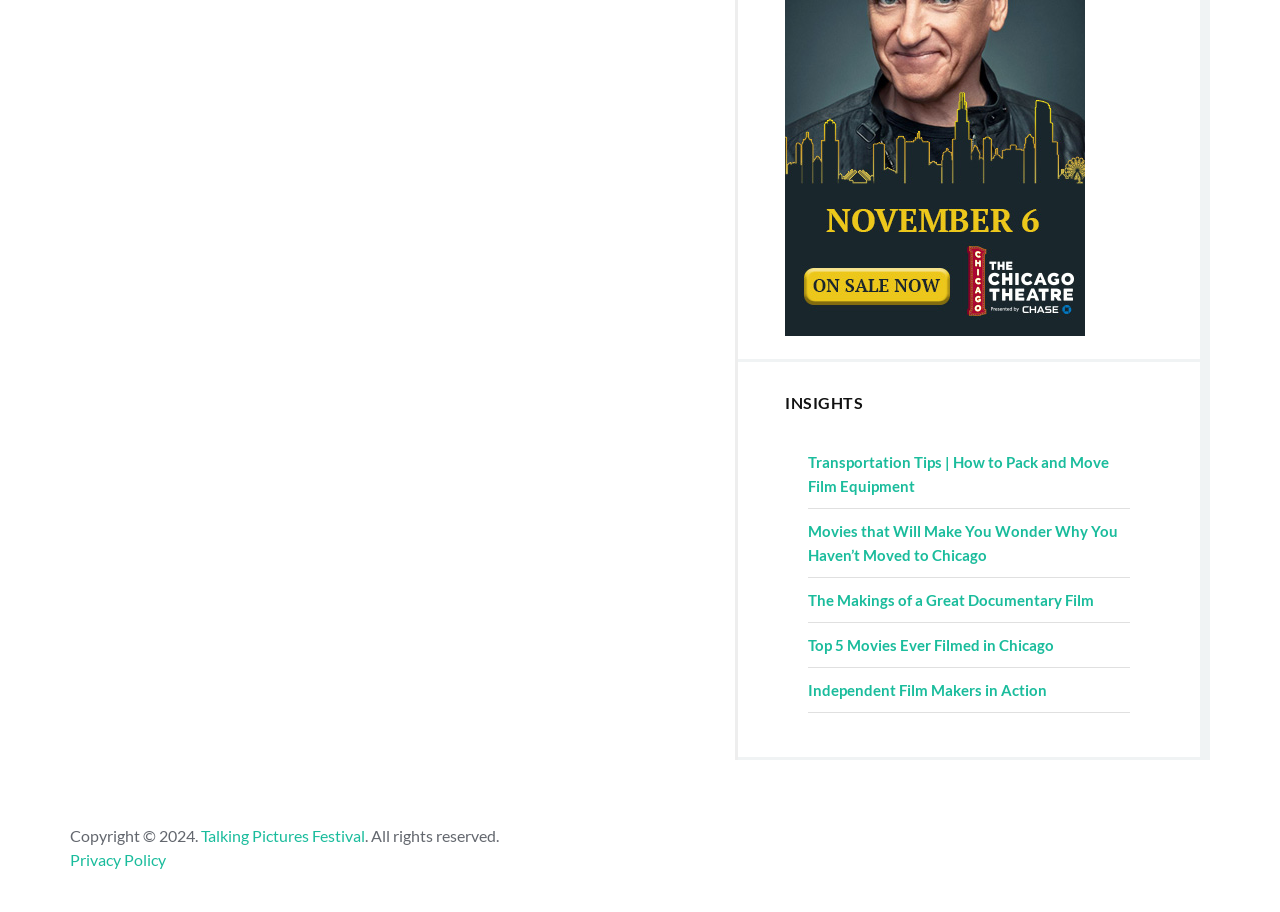Respond with a single word or phrase for the following question: 
How many elements are there at the bottom of the page?

4